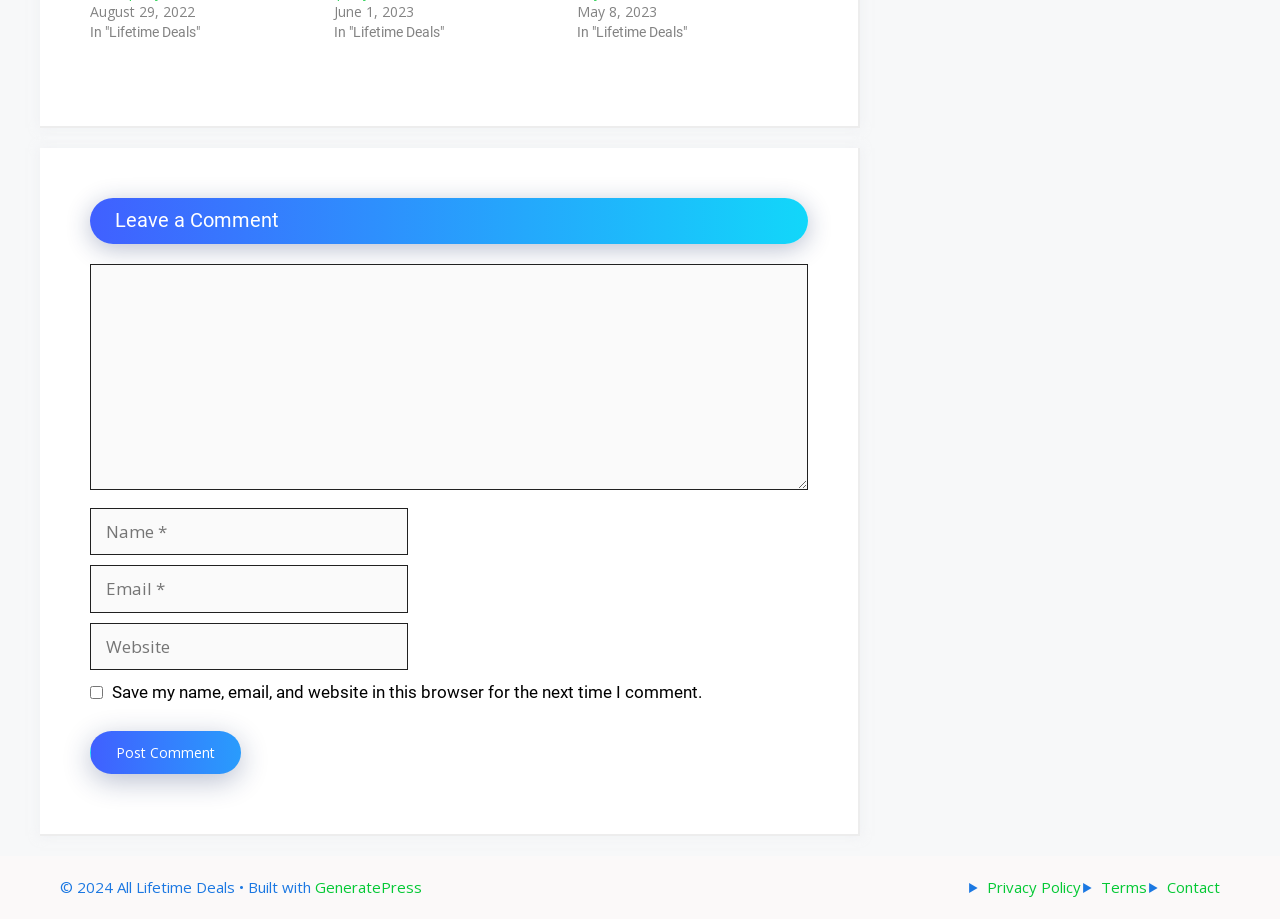Please identify the bounding box coordinates of where to click in order to follow the instruction: "Leave a comment".

[0.07, 0.216, 0.631, 0.266]